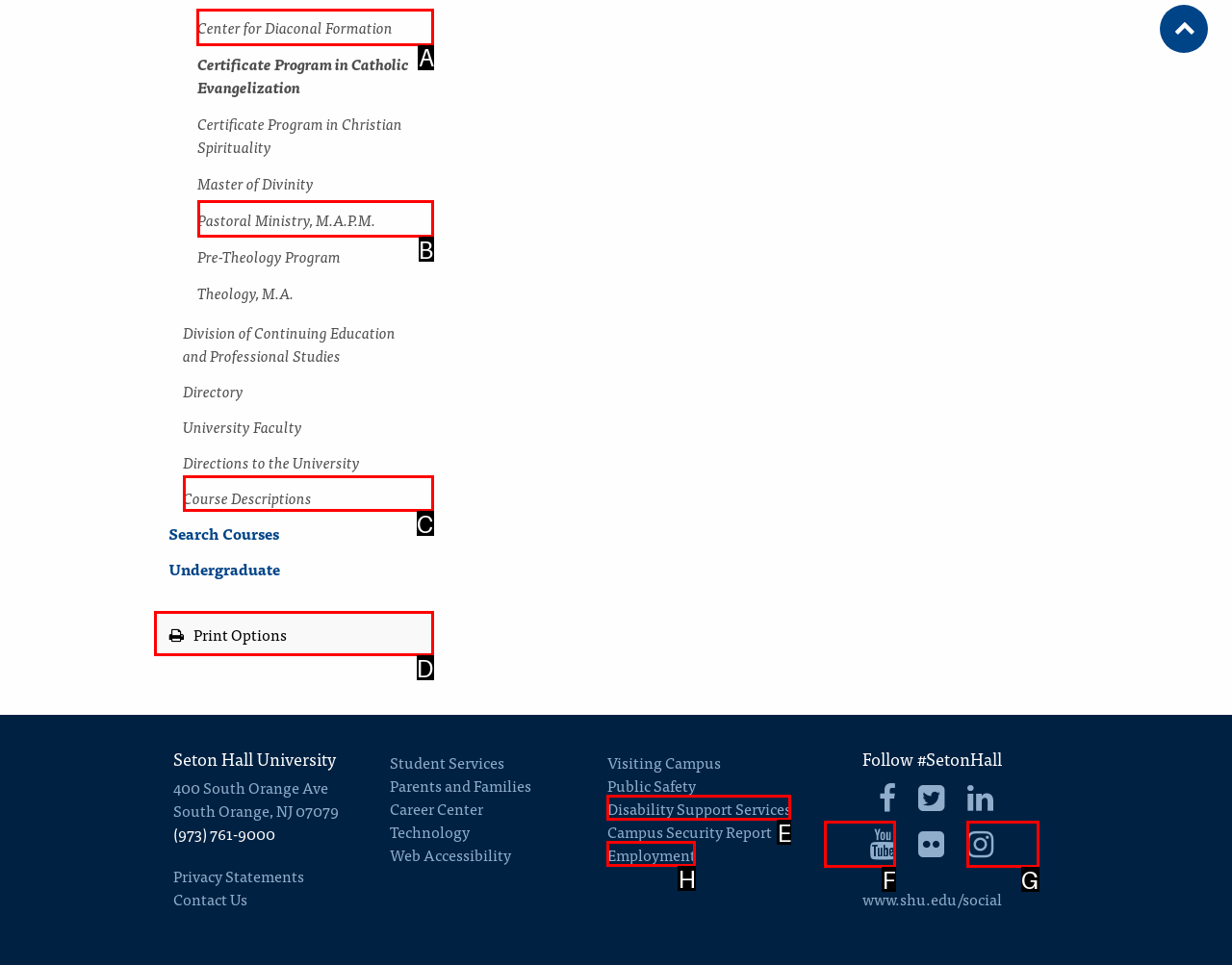Determine the letter of the element you should click to carry out the task: Click on the 'Center for Diaconal Formation' link
Answer with the letter from the given choices.

A